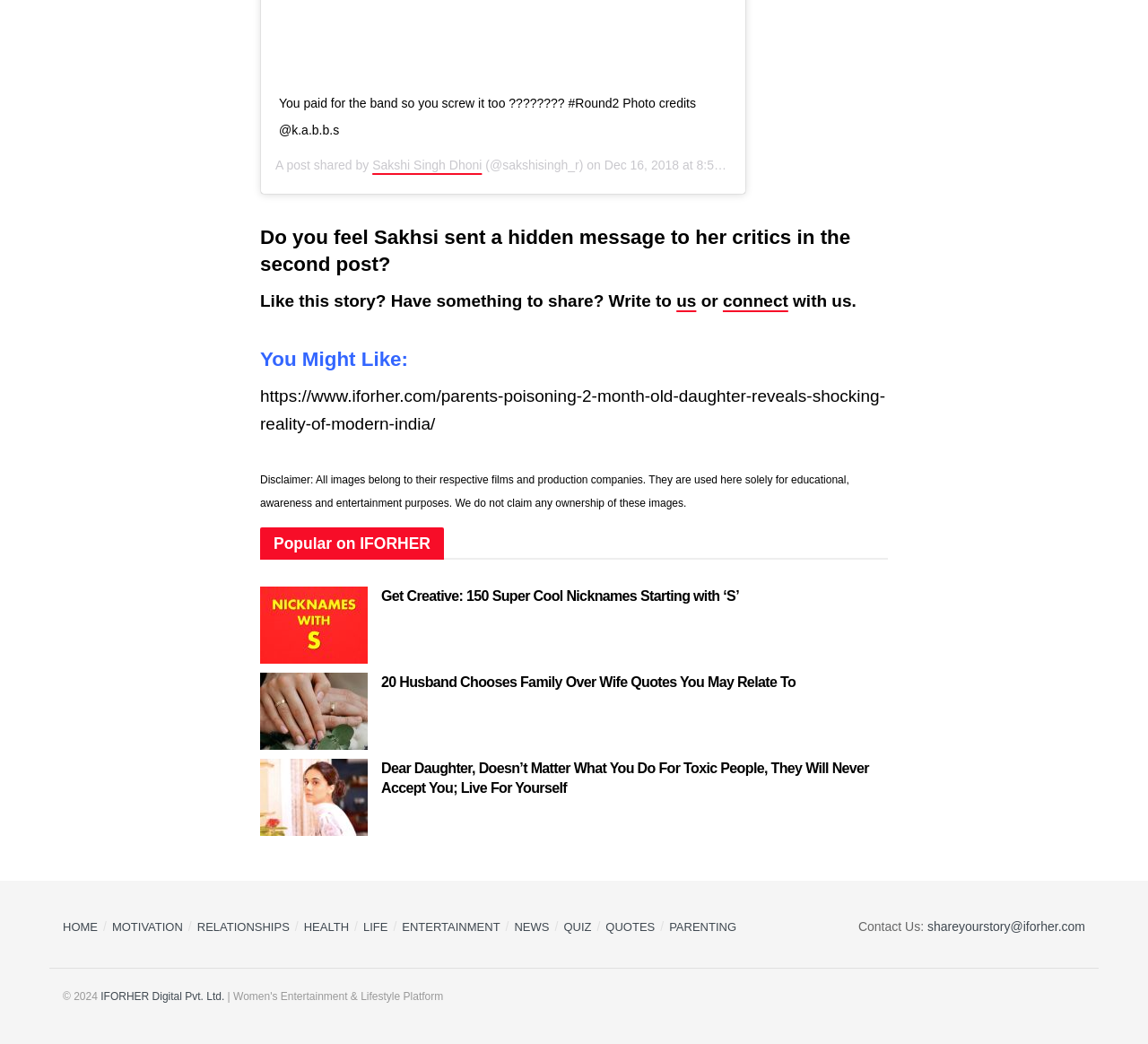Could you highlight the region that needs to be clicked to execute the instruction: "Read the disclaimer about image usage"?

[0.227, 0.454, 0.74, 0.488]